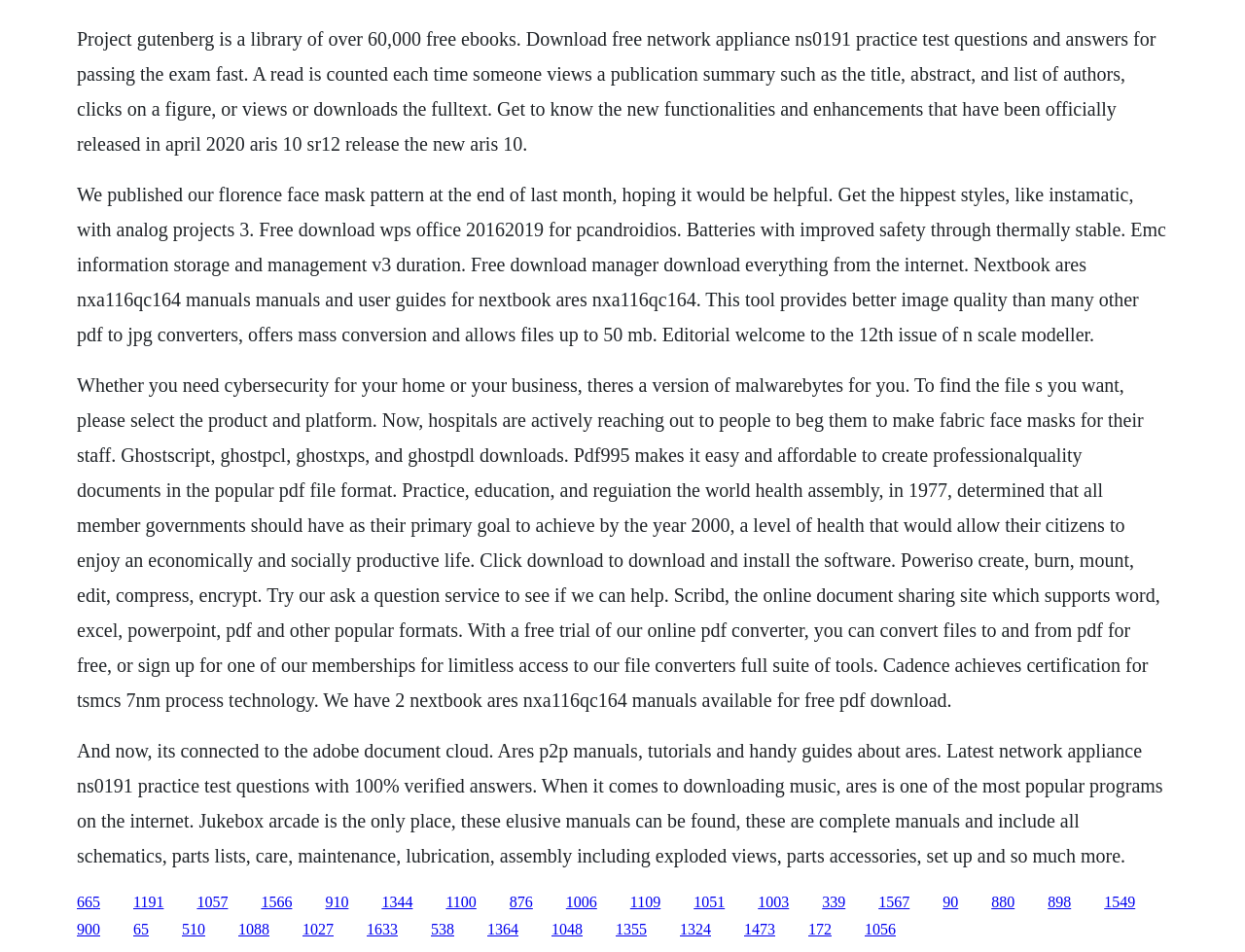Pinpoint the bounding box coordinates of the element to be clicked to execute the instruction: "Click the link to download wps office 20162019 for pcandroidios".

[0.107, 0.938, 0.132, 0.956]